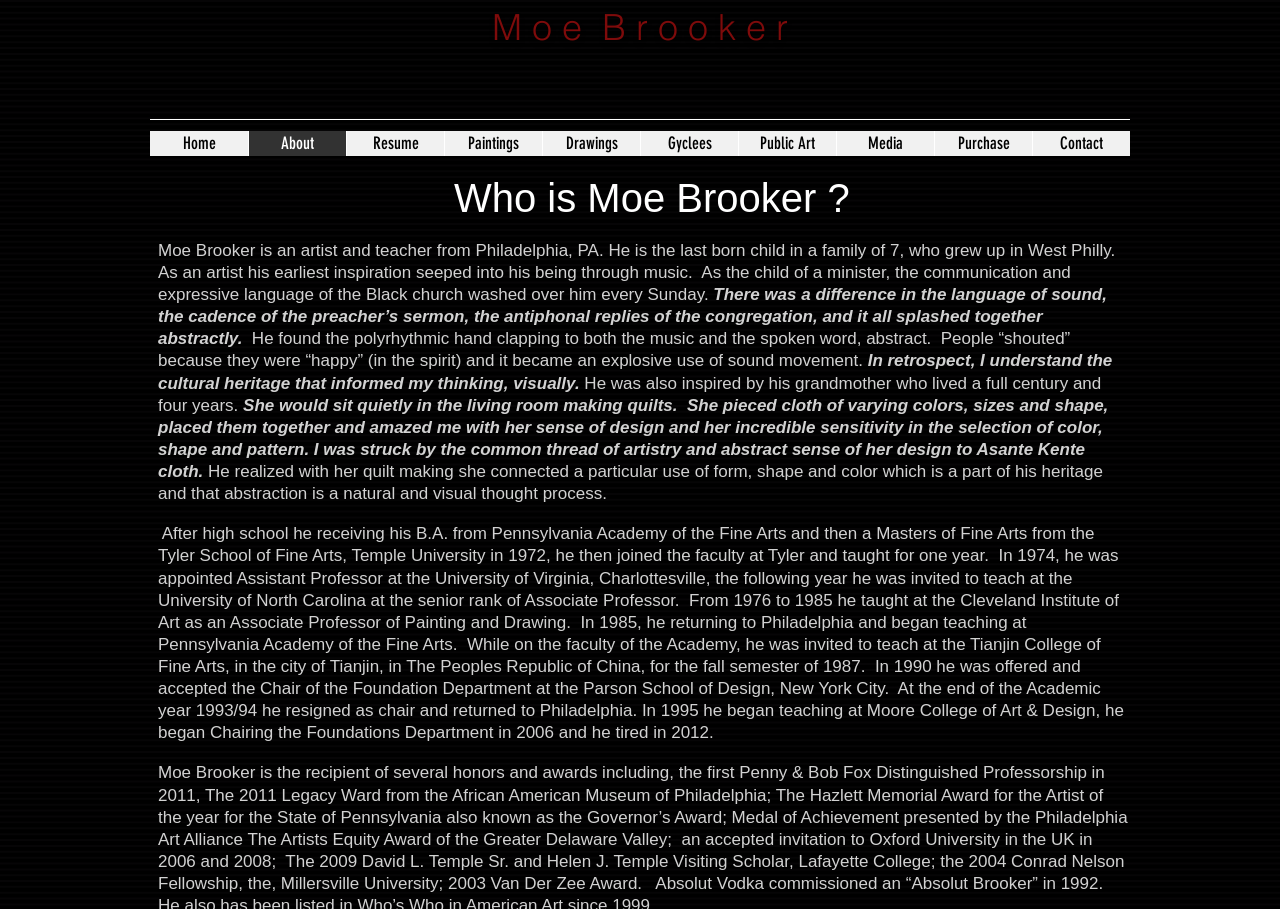How many links are in the navigation menu?
Based on the image, give a concise answer in the form of a single word or short phrase.

11